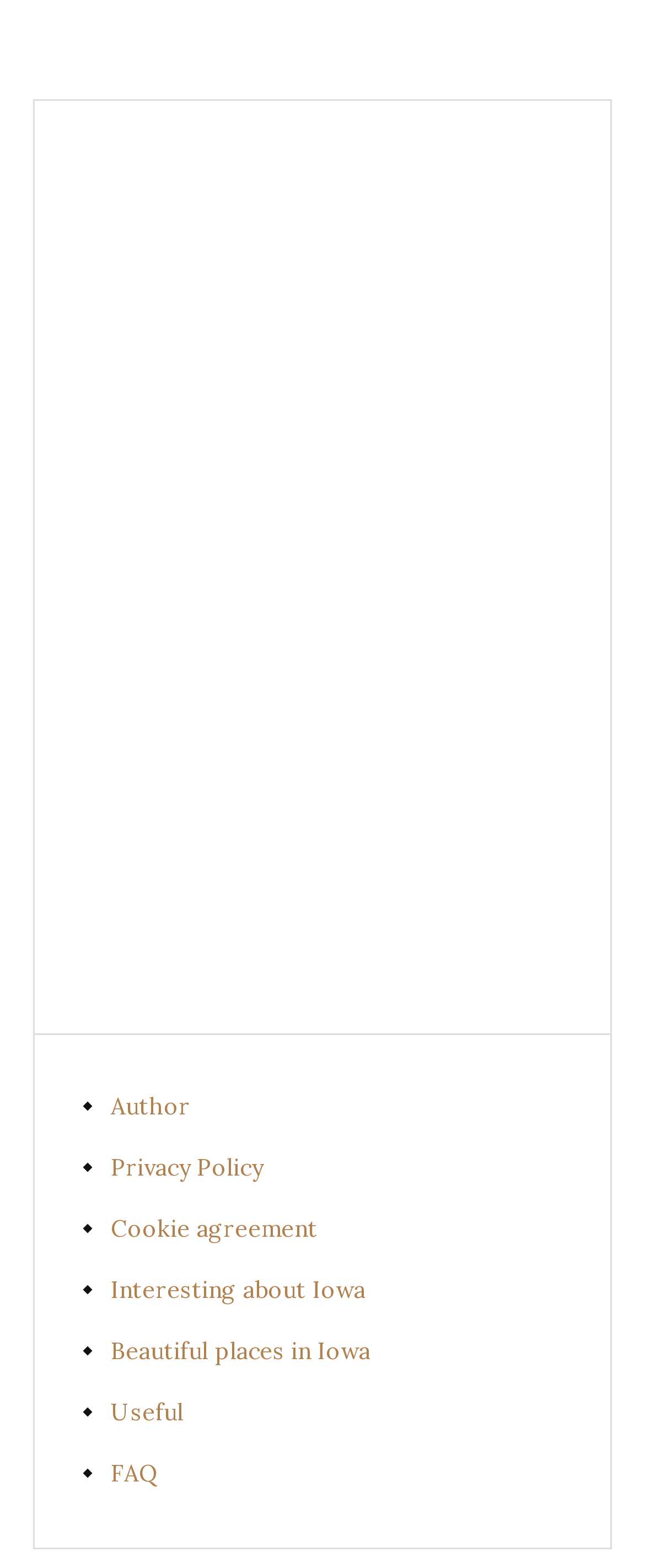Provide the bounding box coordinates of the HTML element described by the text: "Privacy Policy".

[0.172, 0.735, 0.408, 0.754]